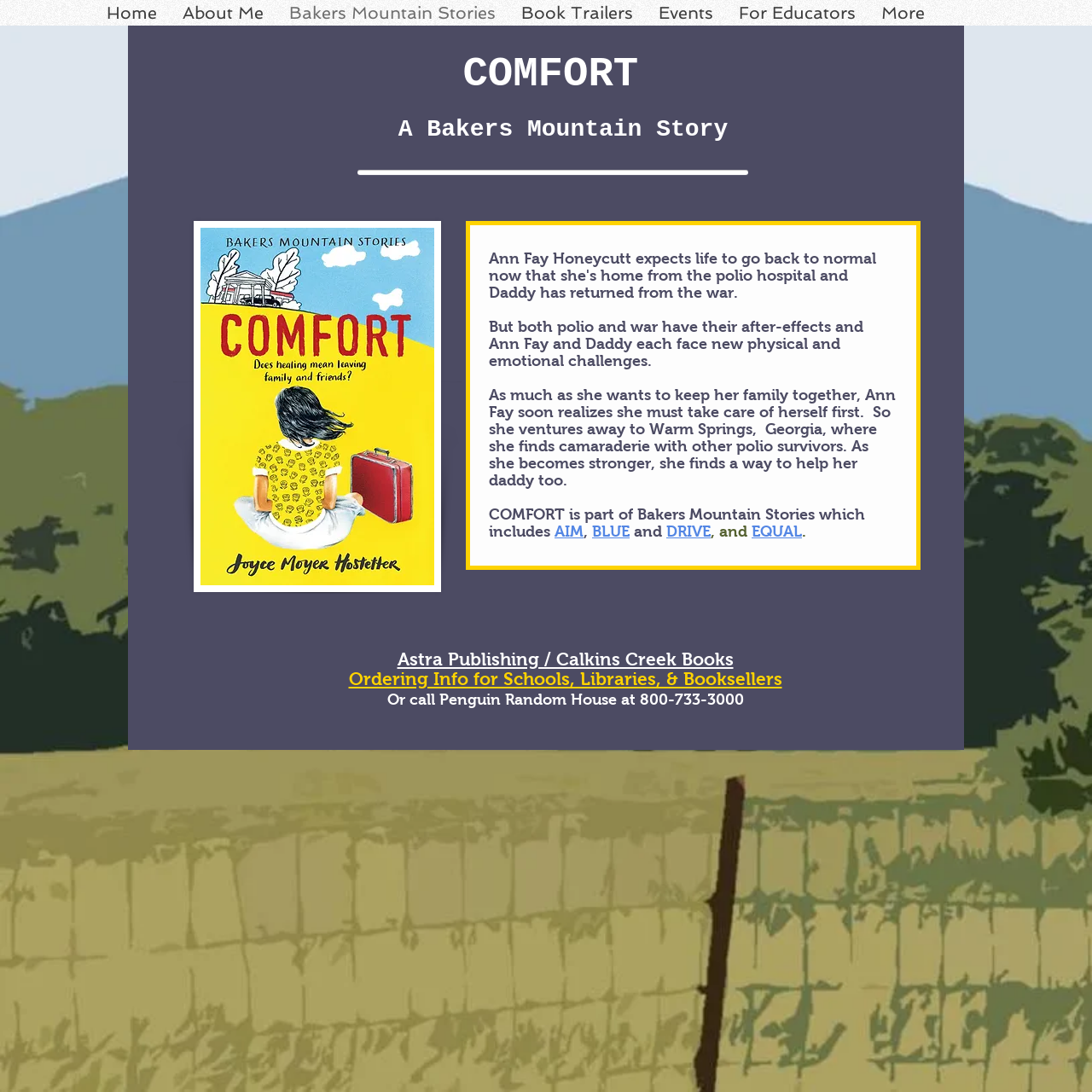Explain the contents of the webpage comprehensively.

The webpage is about the book "Comfort" by Astra Publishing / Calkins Creek Books. At the top, there is a navigation menu with links to "Home", "About Me", "Bakers Mountain Stories", "Book Trailers", "Events", "For Educators", and "More". 

Below the navigation menu, there is a main section that takes up most of the page. In the center of this section, there is a large image of the book cover, "COMFORT PBK.jpg". 

To the right of the image, there are several headings that describe the book's plot. The story is about Ann Fay Honeycutt, who returns home from the polio hospital and faces new physical and emotional challenges. The headings also mention that Ann Fay finds camaraderie with other polio survivors at Warm Springs, Georgia, and eventually finds a way to help her daddy too.

Below the plot description, there is a heading that mentions "COMFORT" is part of "Bakers Mountain Stories", which includes other books such as "AIM", "BLUE", "DRIVE", and "EQUAL". These book titles are links, suggesting that users can click on them to learn more.

At the bottom of the page, there is a section with ordering information for schools, libraries, and booksellers. This section includes links to "Astra Publishing / Calkins Creek Books" and "Ordering Info for Schools, Libraries, & Booksellers", as well as a phone number to call Penguin Random House.